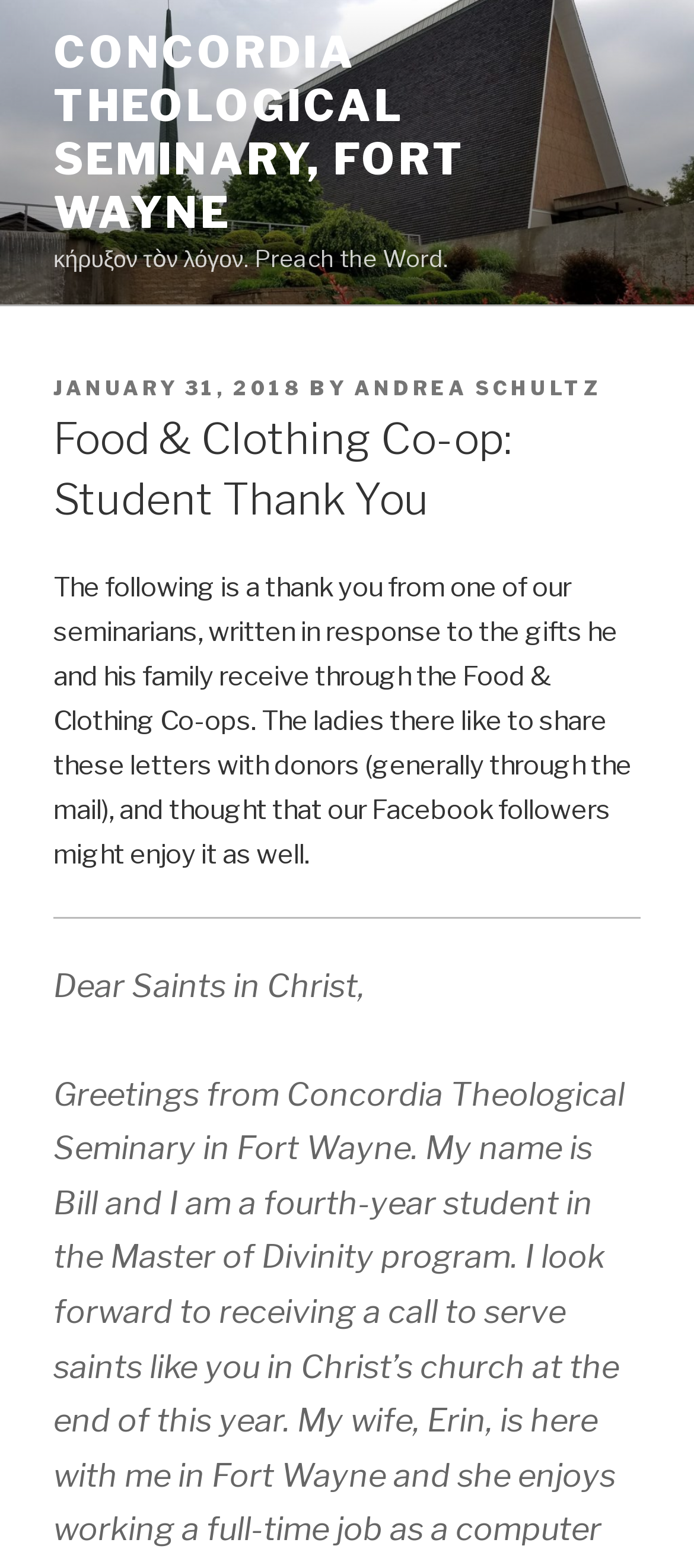What is the greeting in the thank you letter?
Based on the image, provide your answer in one word or phrase.

Dear Saints in Christ